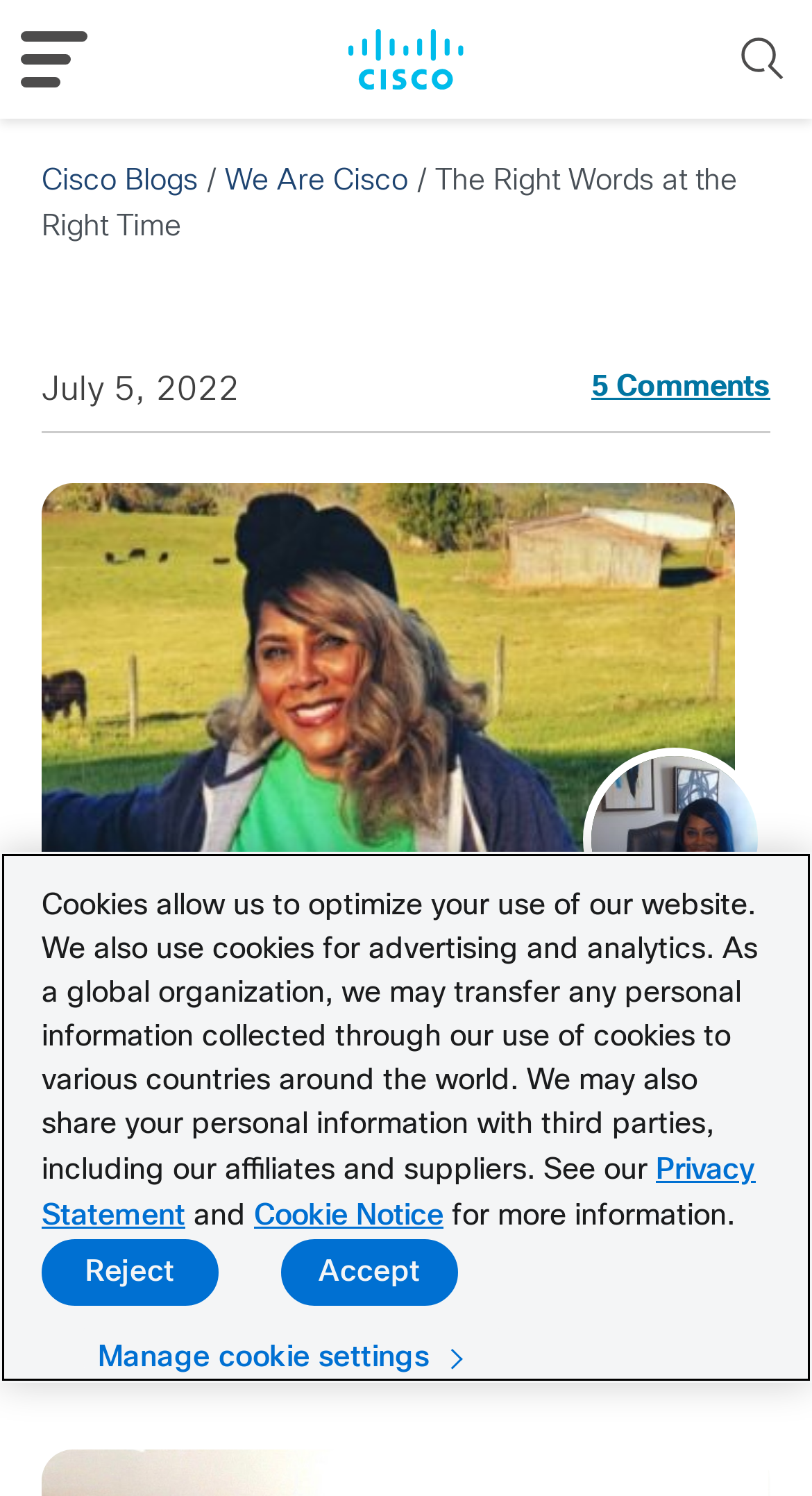Pinpoint the bounding box coordinates of the area that should be clicked to complete the following instruction: "View Roz Rosalina Reynolds-Bomer's profile". The coordinates must be given as four float numbers between 0 and 1, i.e., [left, top, right, bottom].

[0.051, 0.877, 0.767, 0.904]